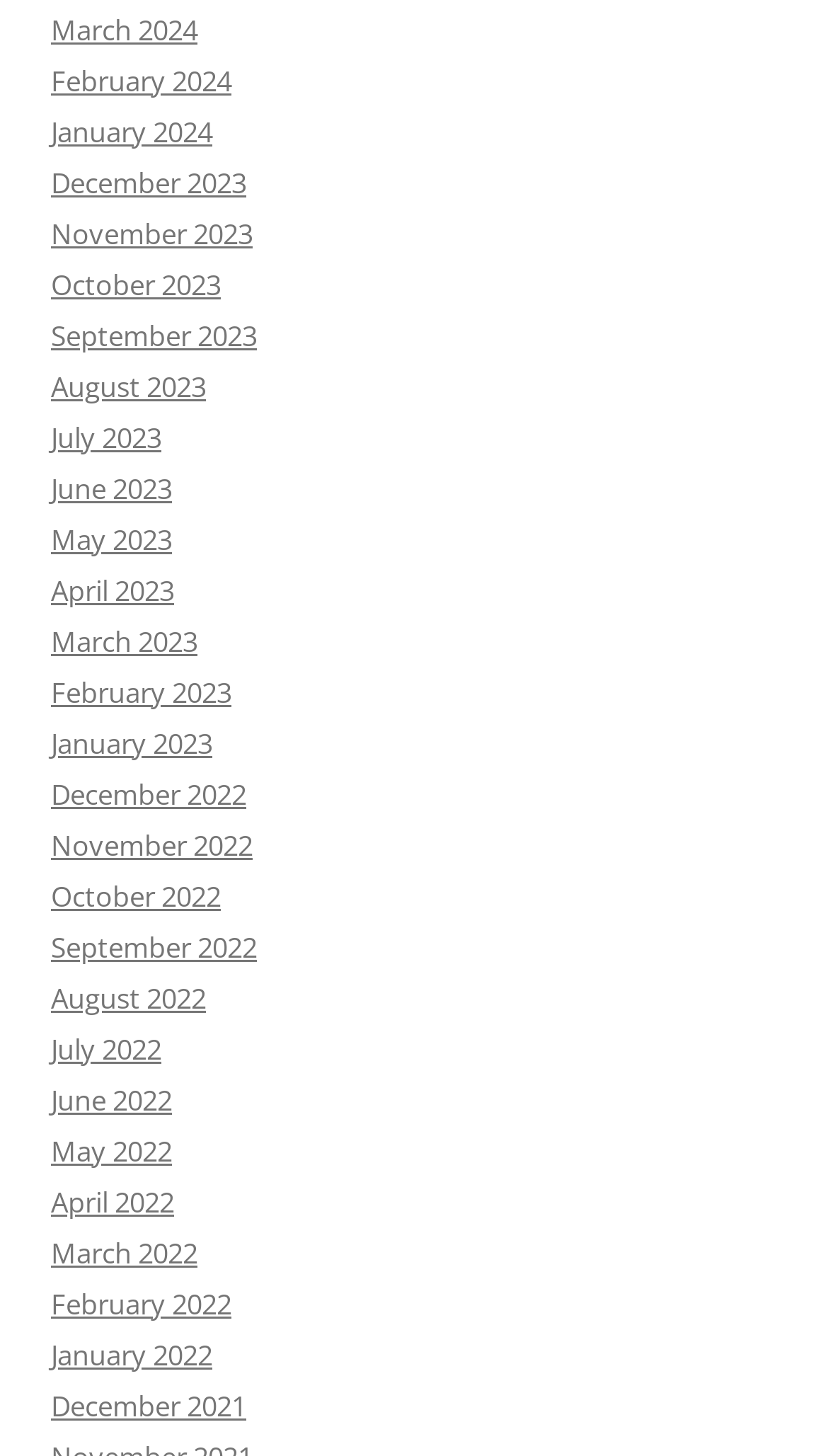Please identify the bounding box coordinates of the element I should click to complete this instruction: 'Browse August 2022'. The coordinates should be given as four float numbers between 0 and 1, like this: [left, top, right, bottom].

[0.062, 0.672, 0.249, 0.698]